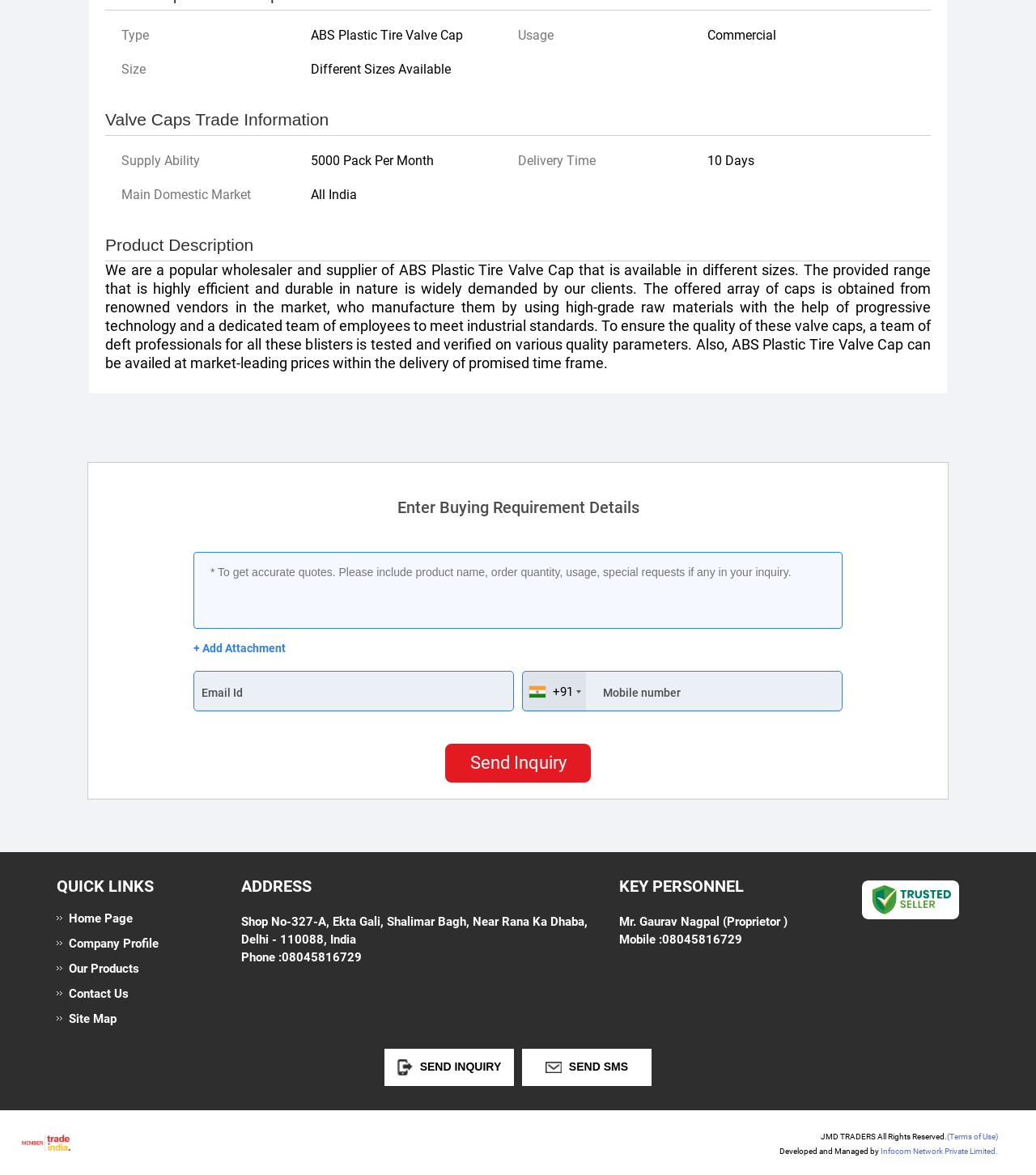Could you highlight the region that needs to be clicked to execute the instruction: "Get quick links"?

[0.055, 0.746, 0.148, 0.762]